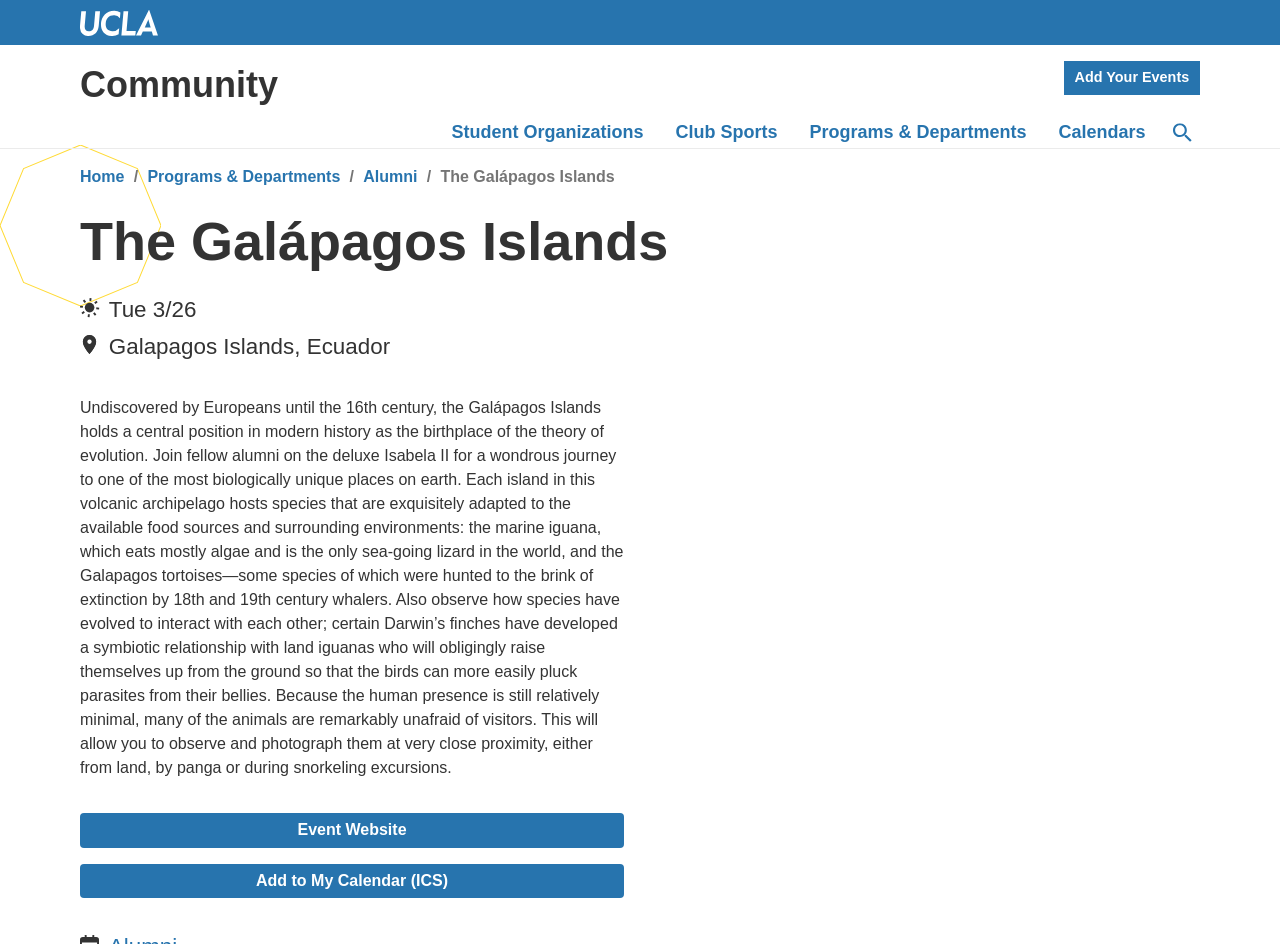Elaborate on the webpage's design and content in a detailed caption.

The webpage is about an event related to the Galápagos Islands, specifically a journey to the islands for UCLA alumni. At the top left, there is a link to "UCLA" and another link to "Community" next to it. On the top right, there is a link to "Add Your Events". Below these links, there is a main navigation menu with links to "Student Organizations", "Club Sports", "Programs & Departments", "Calendars", and "Search". 

Below the main navigation menu, there is a breadcrumb navigation menu with links to "Home", "Programs & Departments", and "Alumni", followed by a static text "The Galápagos Islands". 

The main content of the webpage starts with a heading "The Galápagos Islands" and an image of a day scene. Below the image, there is a static text "Tue 3/26" and another static text "Galapagos Islands, Ecuador". 

The main text of the webpage describes the Galápagos Islands as the birthplace of the theory of evolution and invites alumni to join a journey to the islands. The text explains the unique biological features of the islands, including species that have evolved to interact with each other, and how visitors can observe and photograph the animals at close proximity. 

At the bottom of the main text, there are two links: "Event Website" and "Add to My Calendar (ICS)".